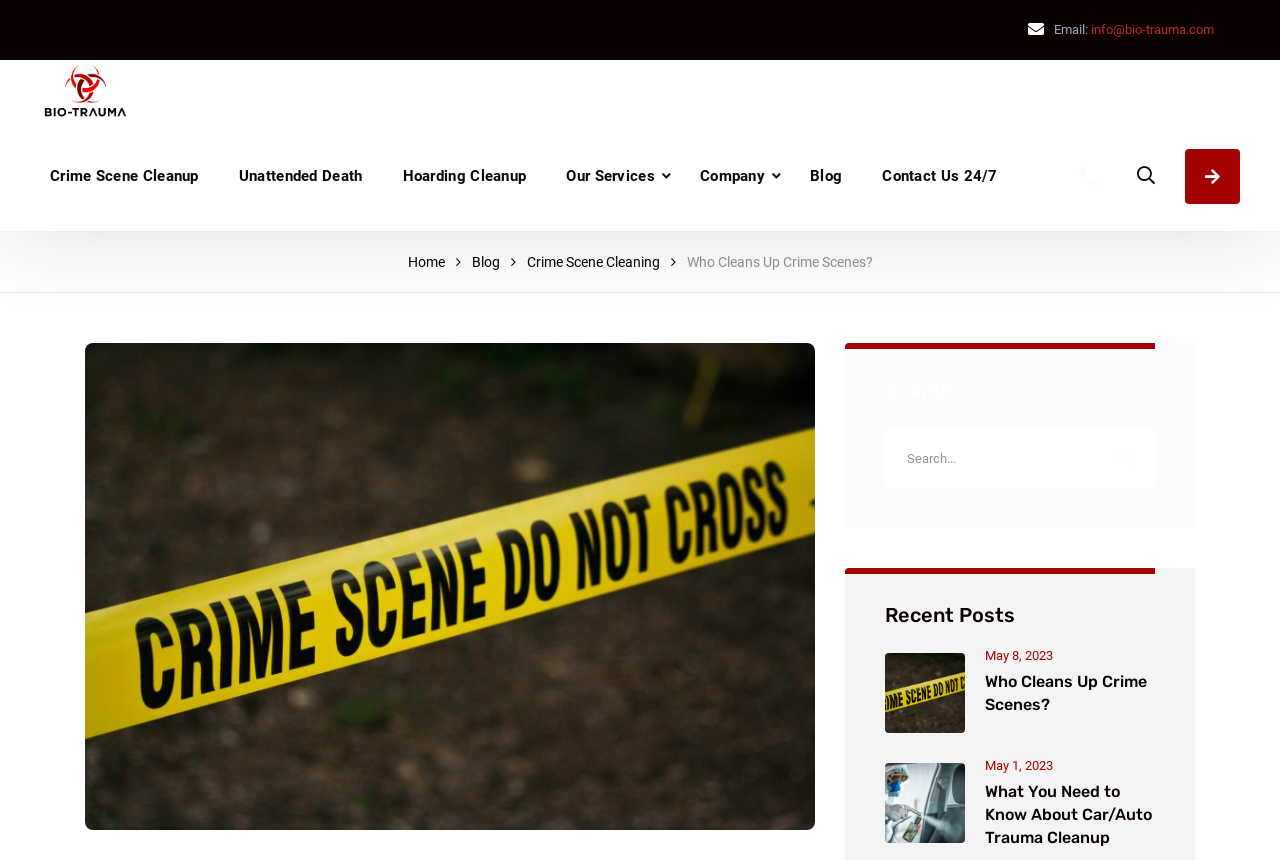Can you specify the bounding box coordinates for the region that should be clicked to fulfill this instruction: "Go back to home".

None